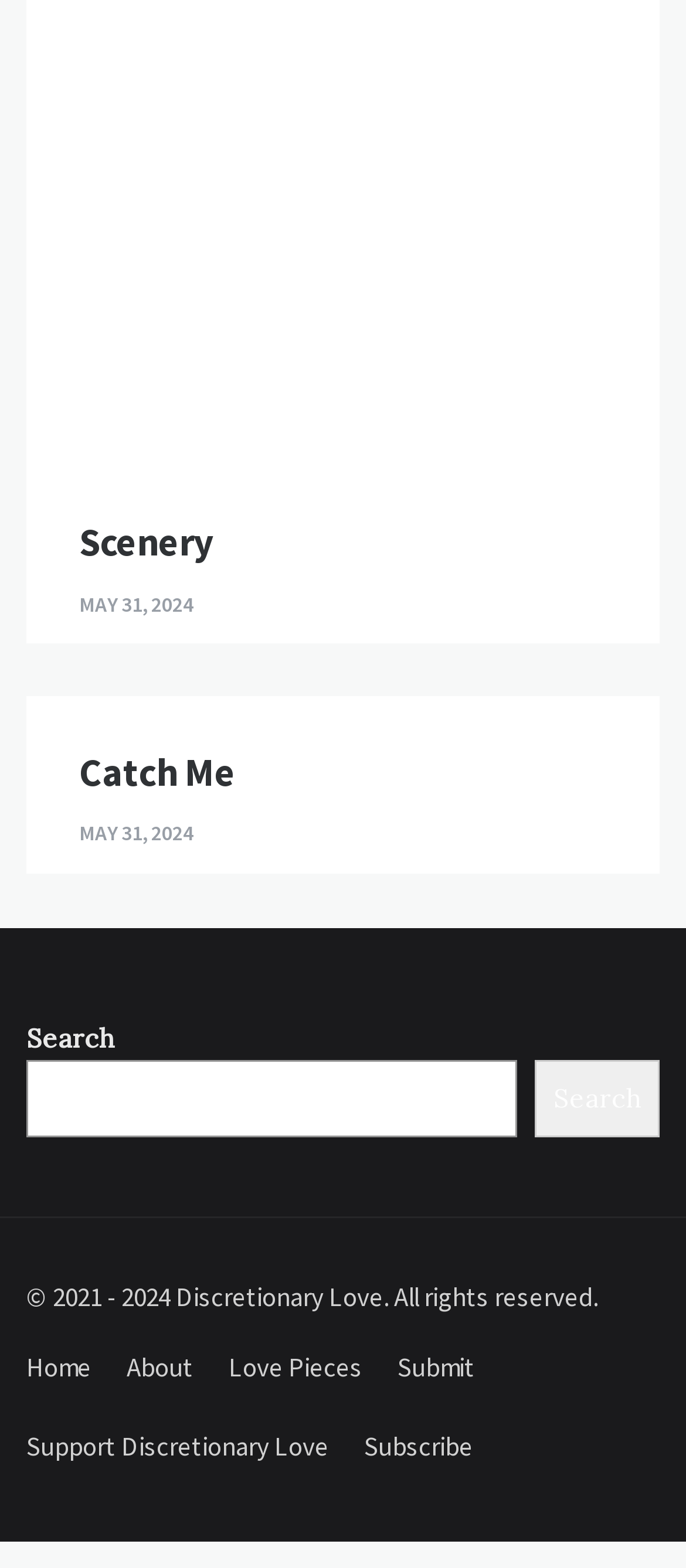Pinpoint the bounding box coordinates of the element to be clicked to execute the instruction: "View Catch Me page".

[0.115, 0.476, 0.344, 0.508]